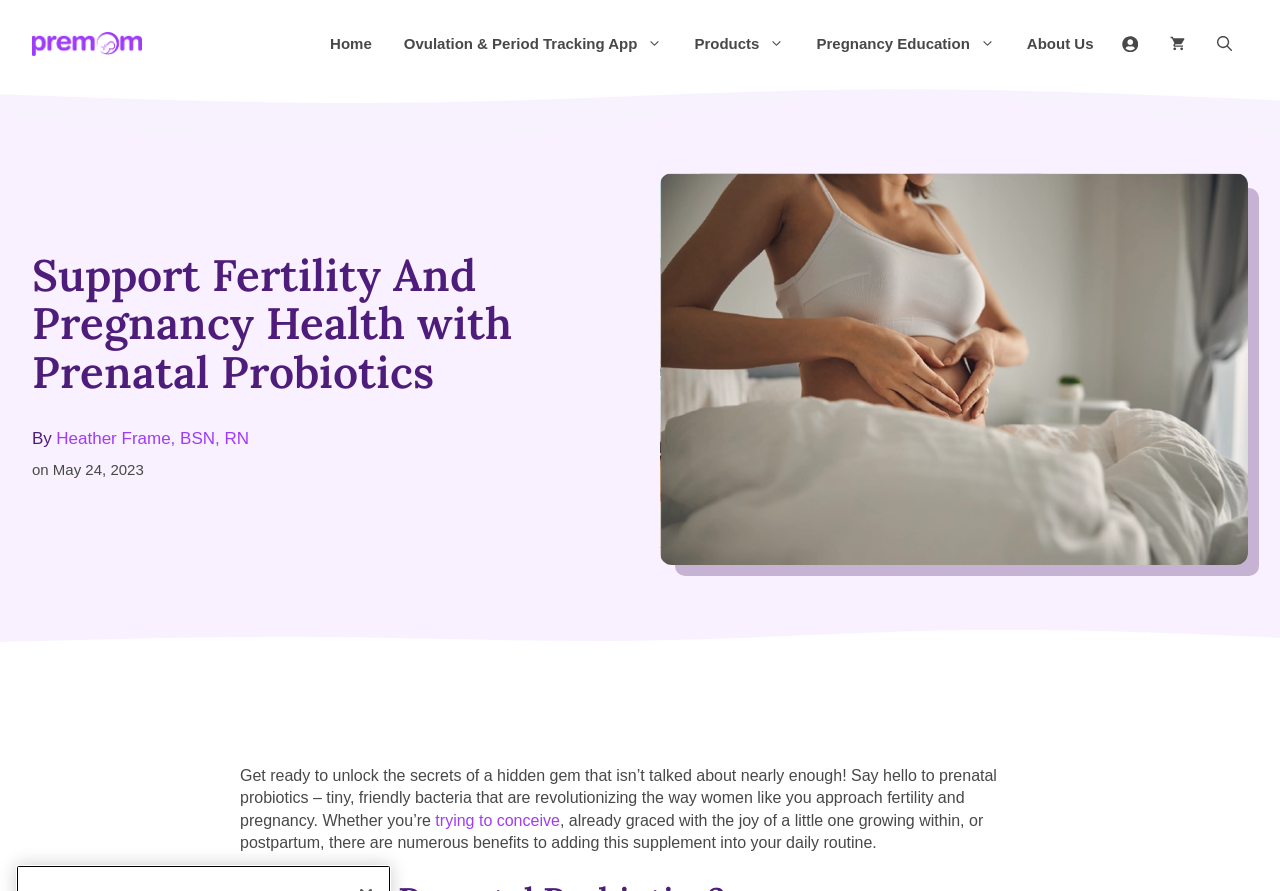What is the purpose of the supplement mentioned?
Provide a detailed answer to the question using information from the image.

According to the image description, the supplement, prenatal probiotics, is beneficial for fertility and pregnancy health, whether the user is trying to conceive, already pregnant, or postpartum.